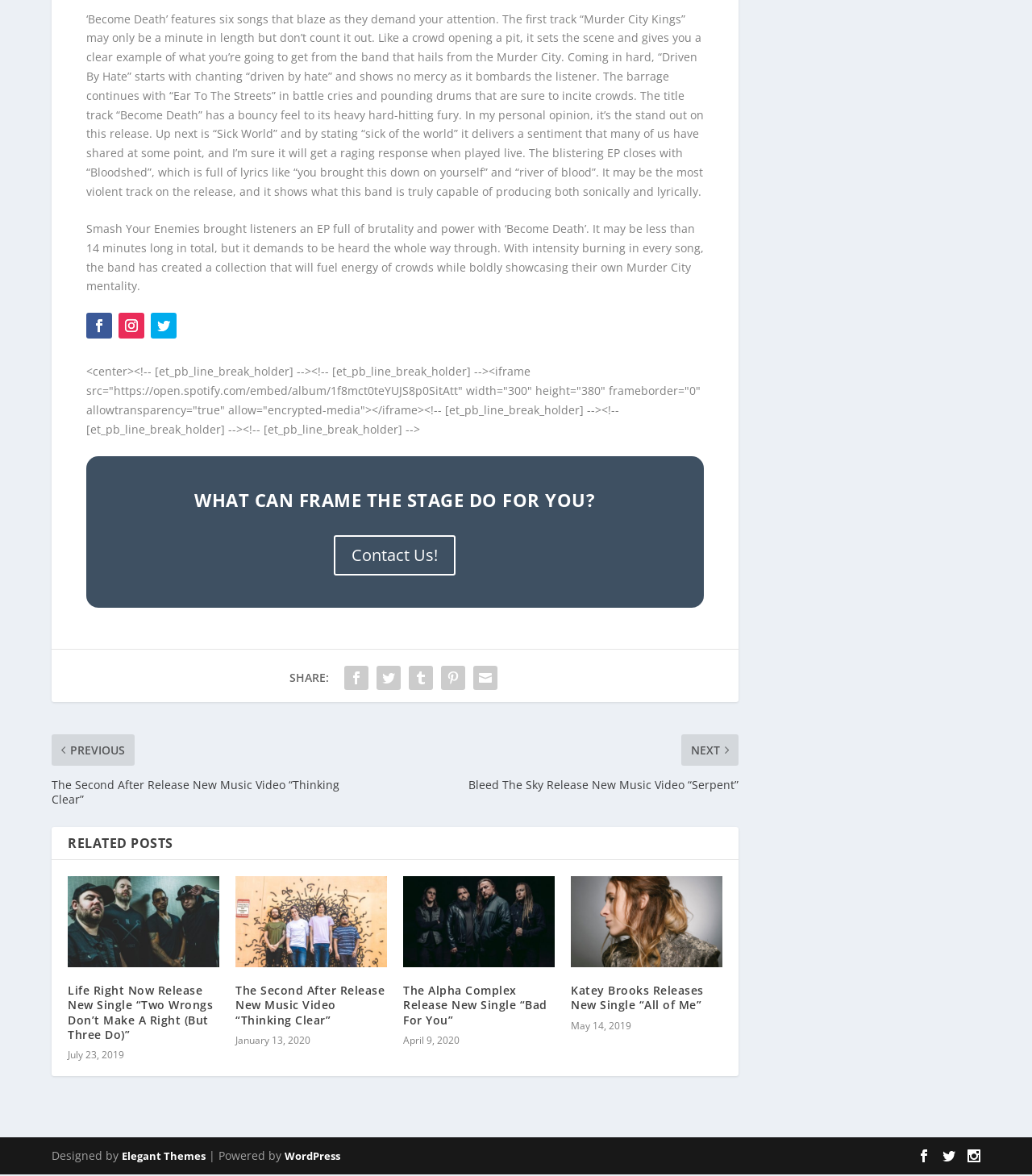Identify the bounding box of the HTML element described as: "WordPress".

[0.276, 0.978, 0.33, 0.99]